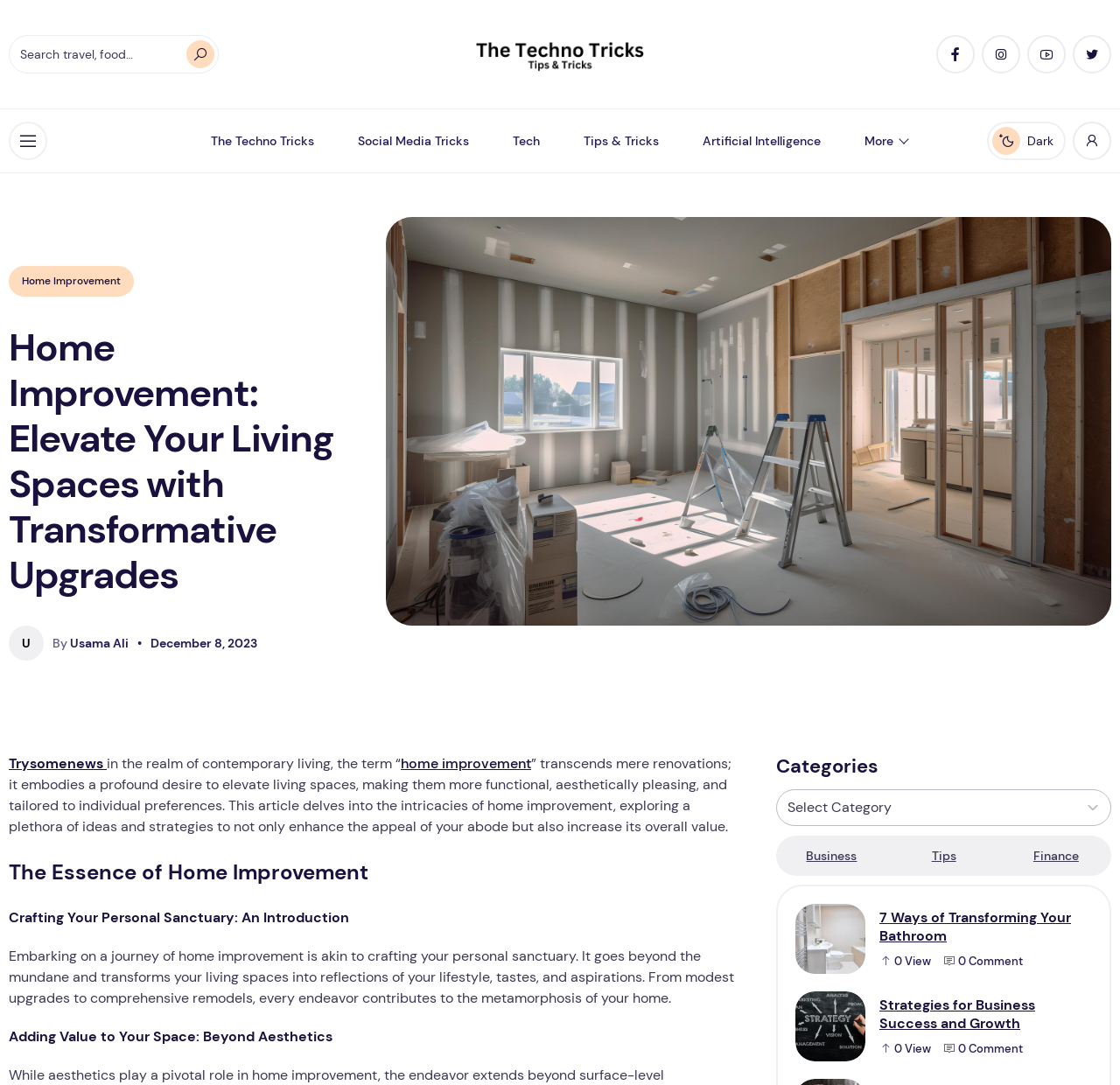Generate the main heading text from the webpage.

Home Improvement: Elevate Your Living Spaces with Transformative Upgrades